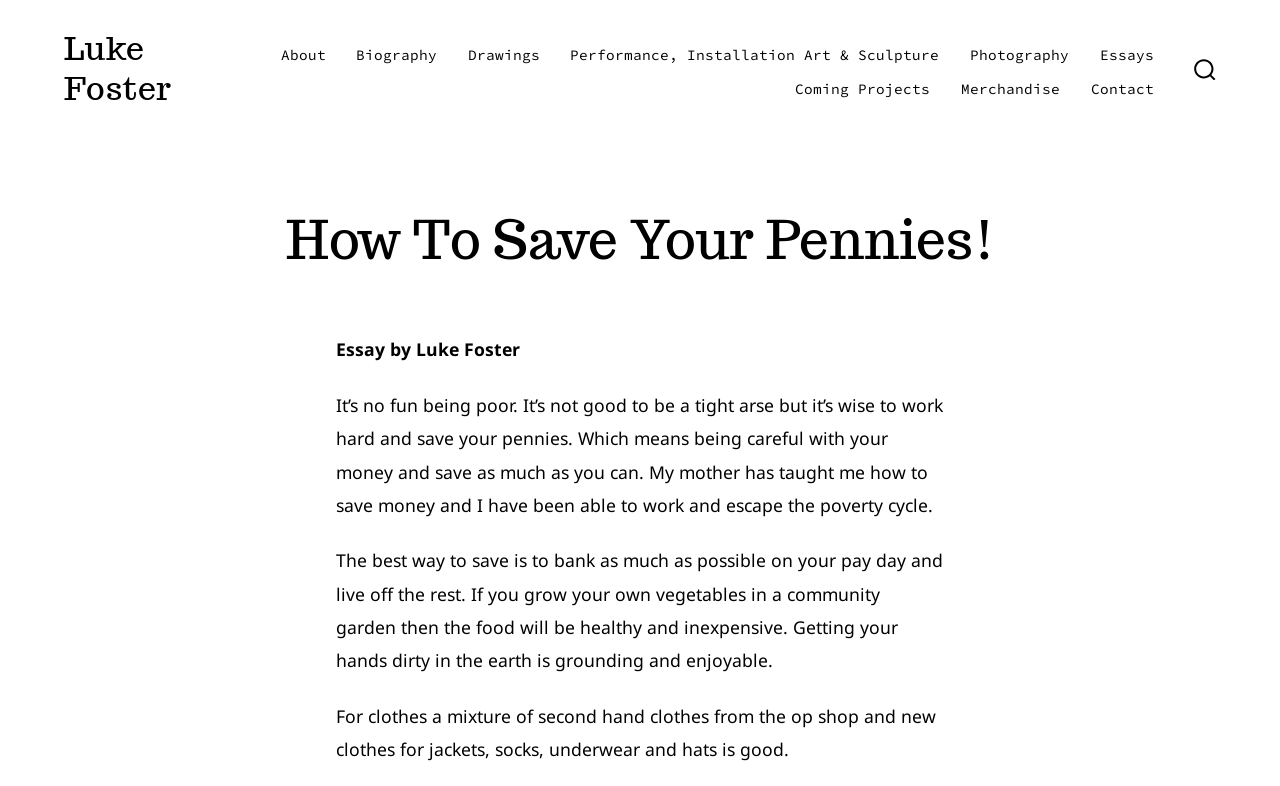Give a short answer to this question using one word or a phrase:
What is the author of the essay?

Luke Foster